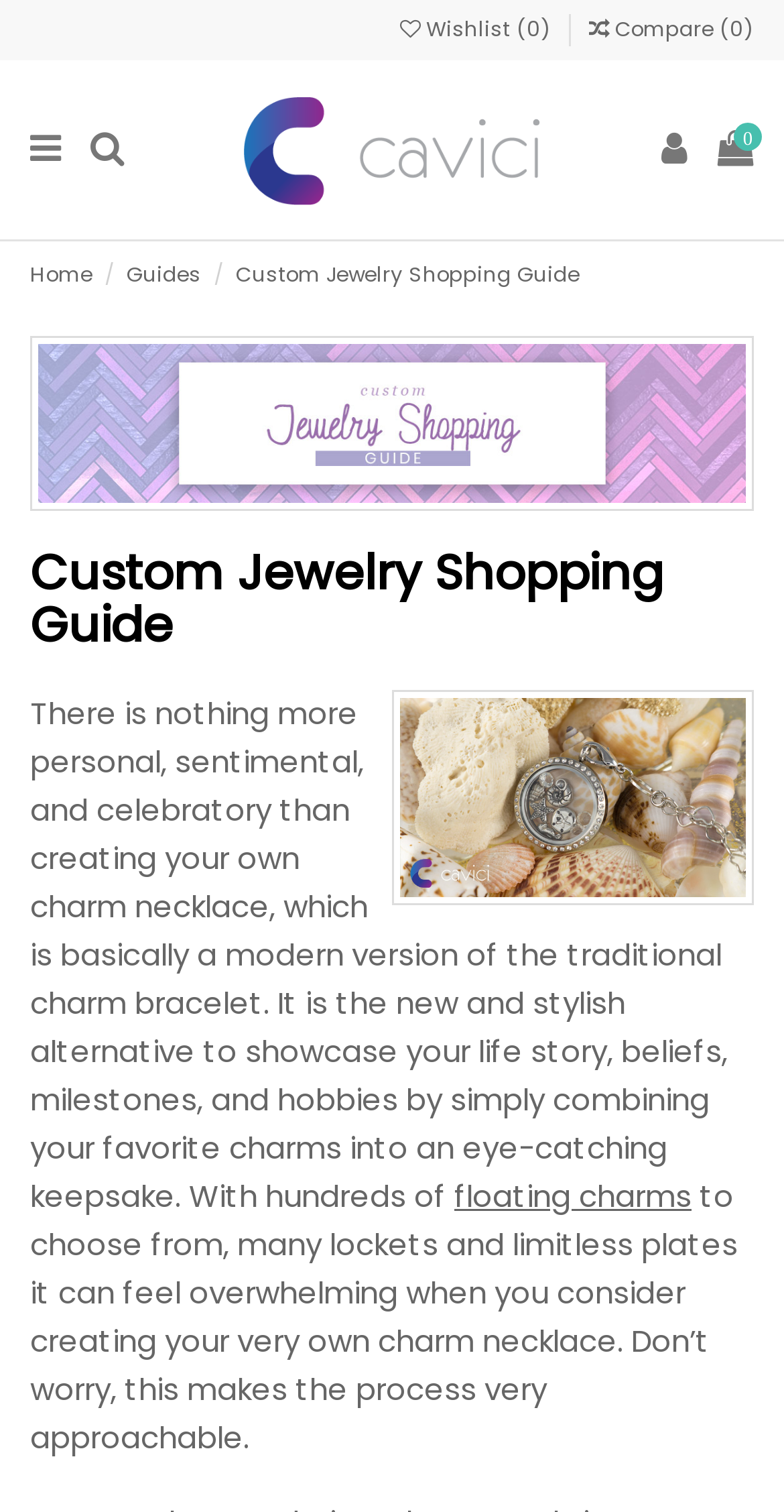Determine the bounding box coordinates of the region that needs to be clicked to achieve the task: "Read about Custom Jewelry Shopping Guide".

[0.301, 0.171, 0.739, 0.191]